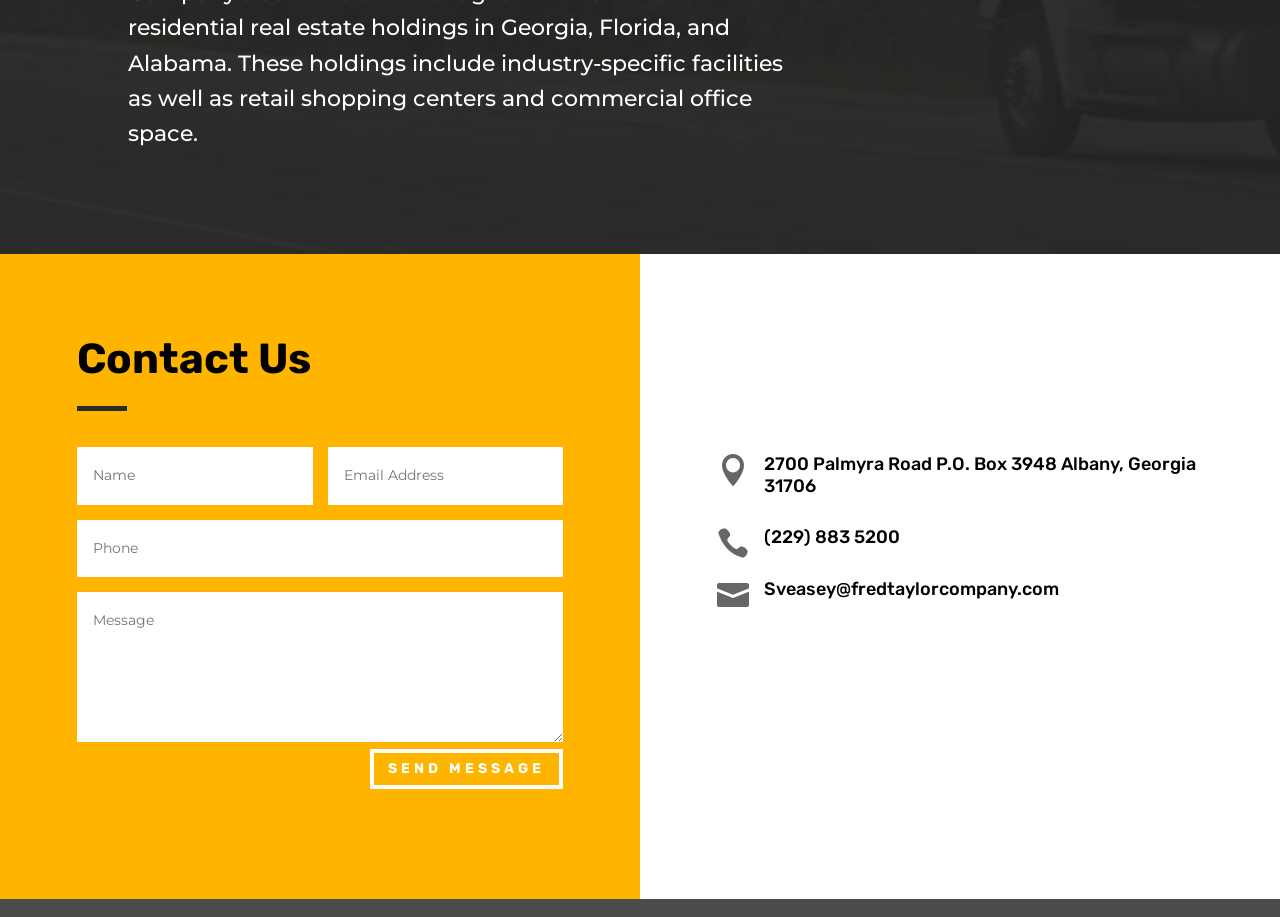Identify the bounding box coordinates of the clickable section necessary to follow the following instruction: "Call the phone number". The coordinates should be presented as four float numbers from 0 to 1, i.e., [left, top, right, bottom].

[0.597, 0.575, 0.94, 0.609]